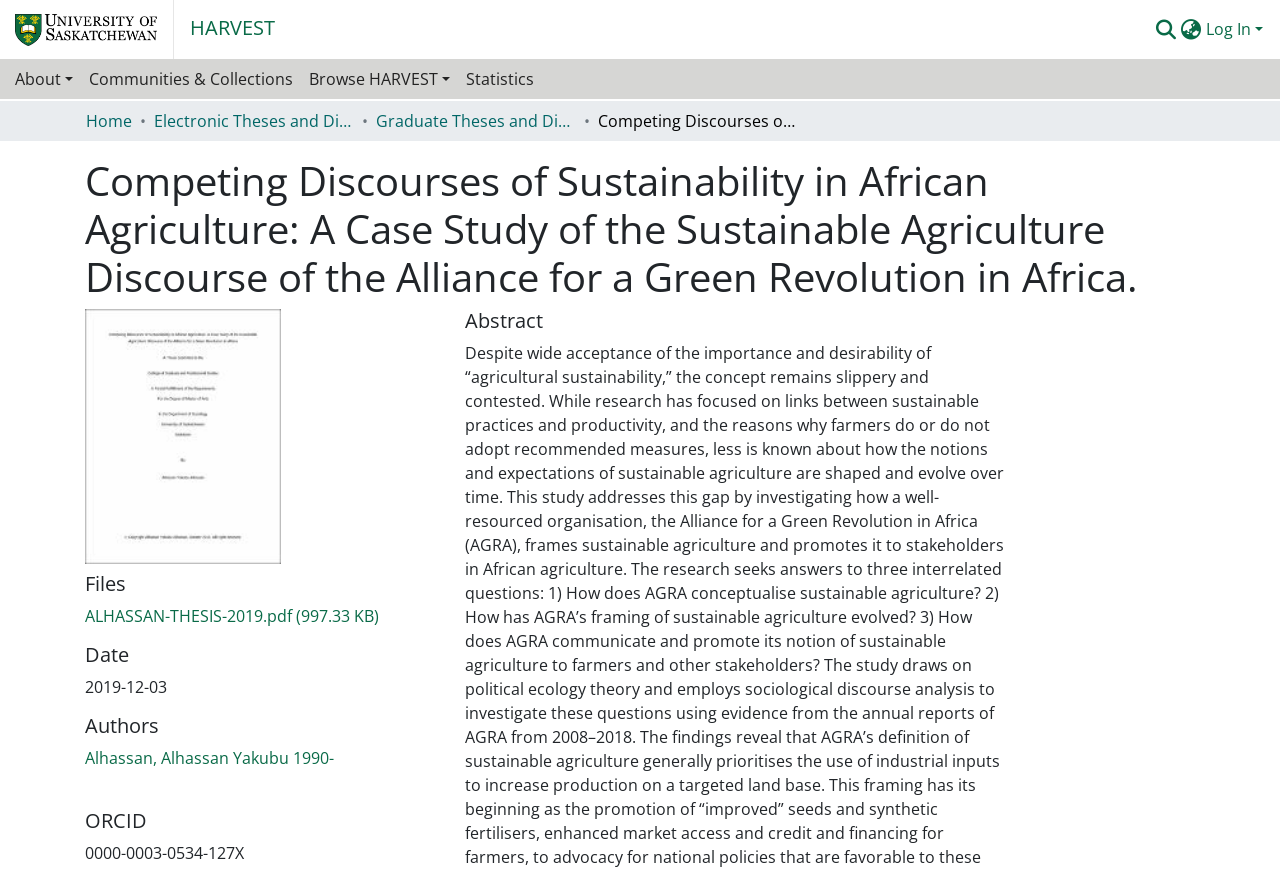Please identify the bounding box coordinates of the element I need to click to follow this instruction: "Switch language".

[0.921, 0.02, 0.941, 0.047]